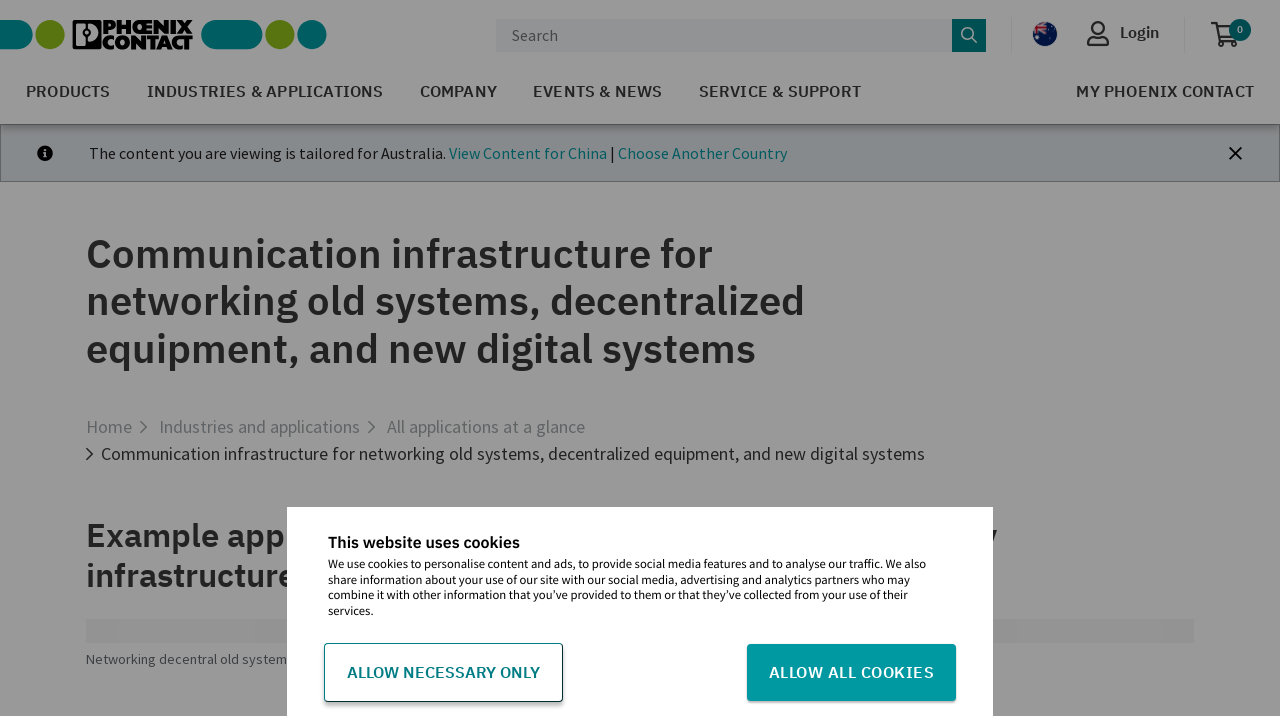Identify and provide the bounding box for the element described by: "Home".

None